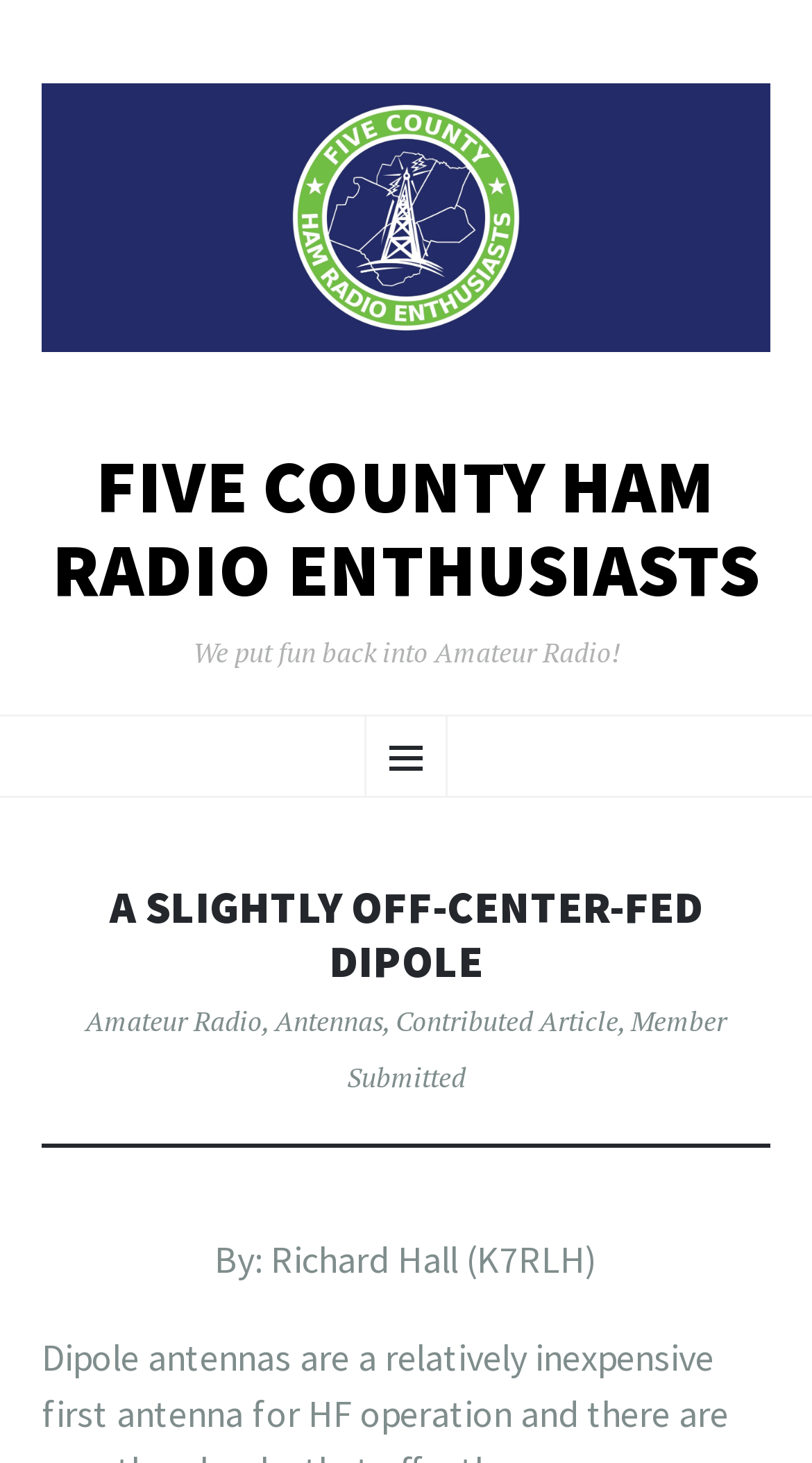Given the description of the UI element: "Amateur Radio", predict the bounding box coordinates in the form of [left, top, right, bottom], with each value being a float between 0 and 1.

[0.105, 0.685, 0.323, 0.711]